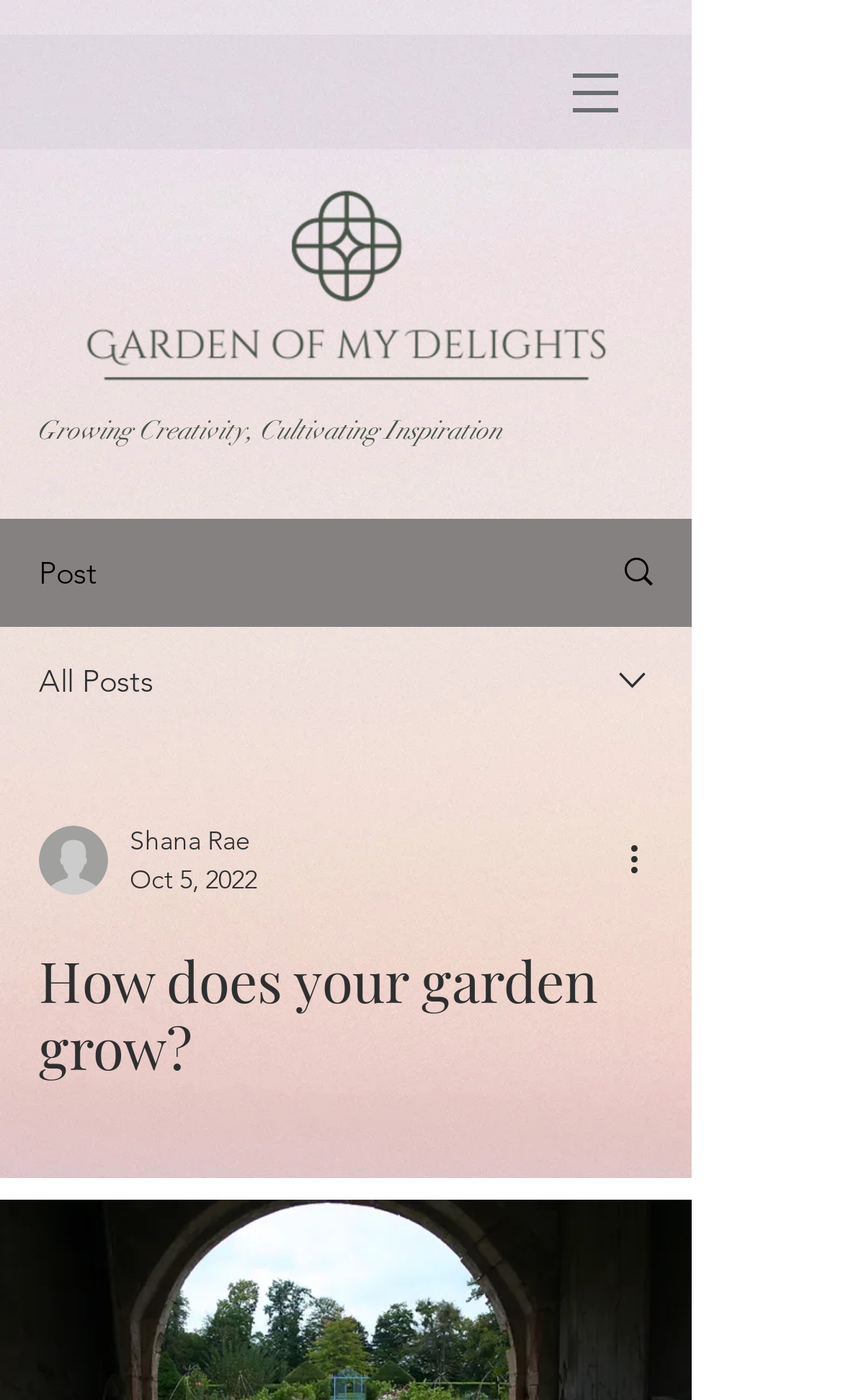Kindly respond to the following question with a single word or a brief phrase: 
What is the purpose of the combobox?

Selecting options